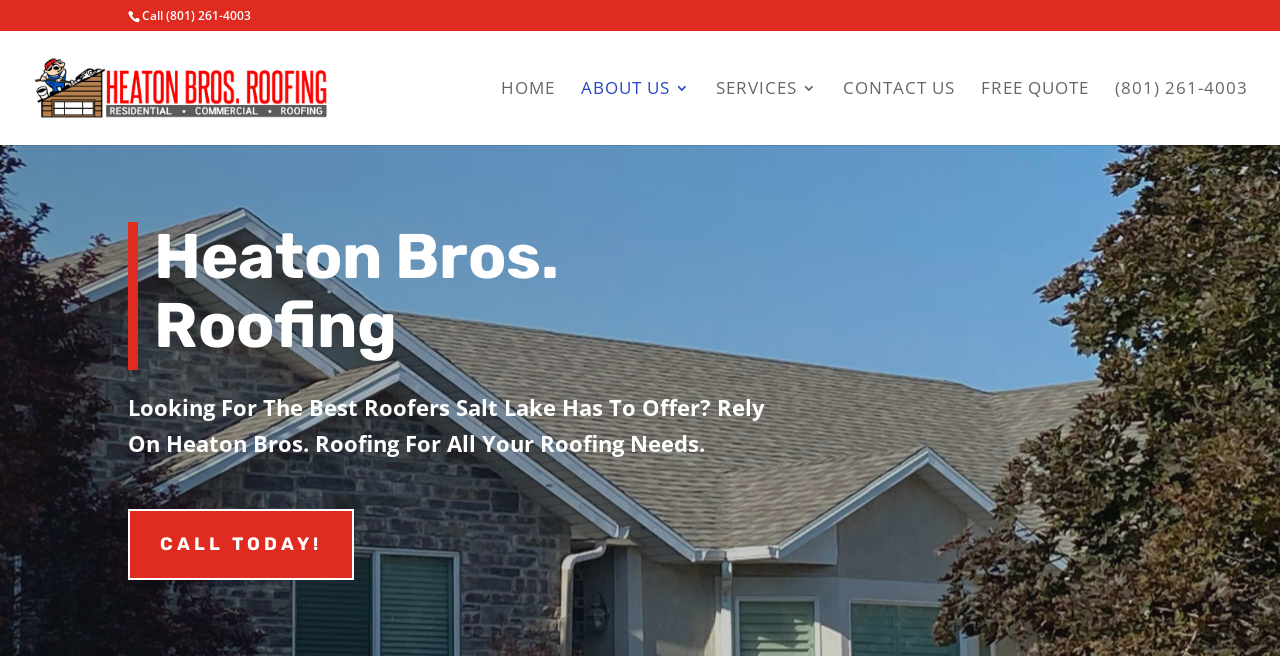How can I get a free quote?
From the image, respond using a single word or phrase.

Click 'FREE QUOTE'